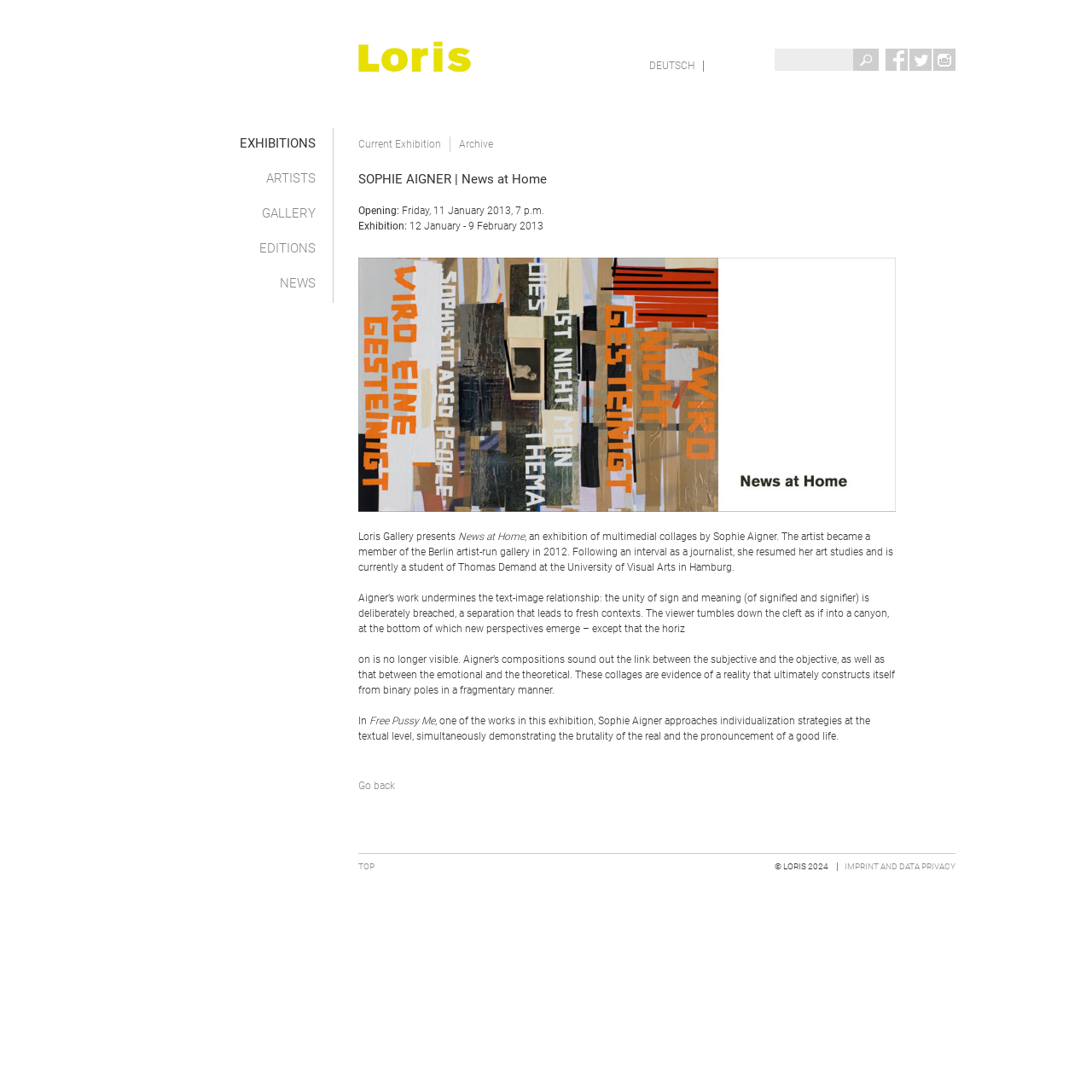Can you identify and provide the main heading of the webpage?

SOPHIE AIGNER | News at Home